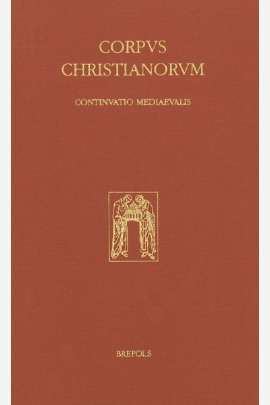Please answer the following question using a single word or phrase: What is the color of the book cover?

Burgundy